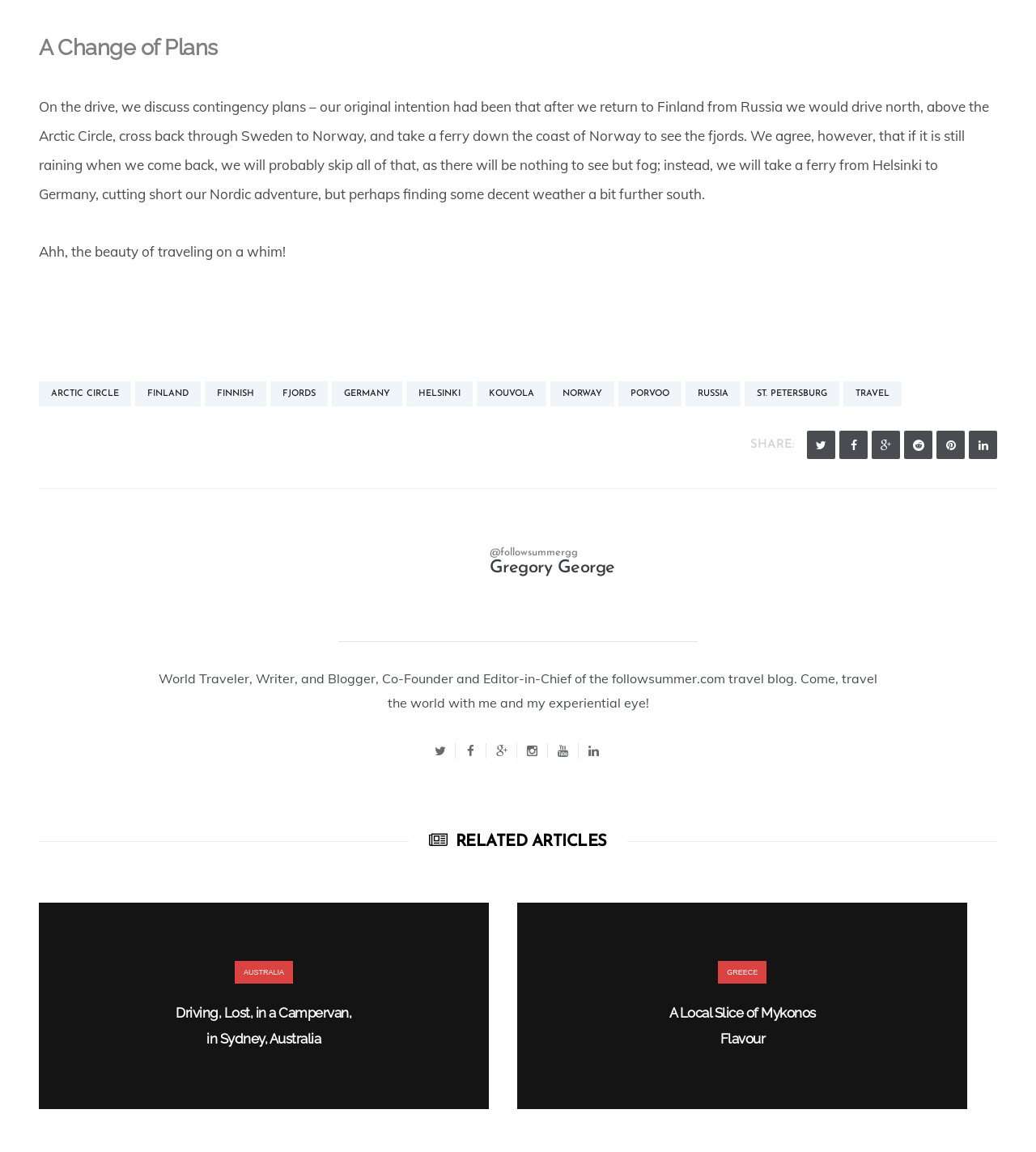Determine the bounding box coordinates of the clickable region to follow the instruction: "Read more about 'gate remote control'".

None